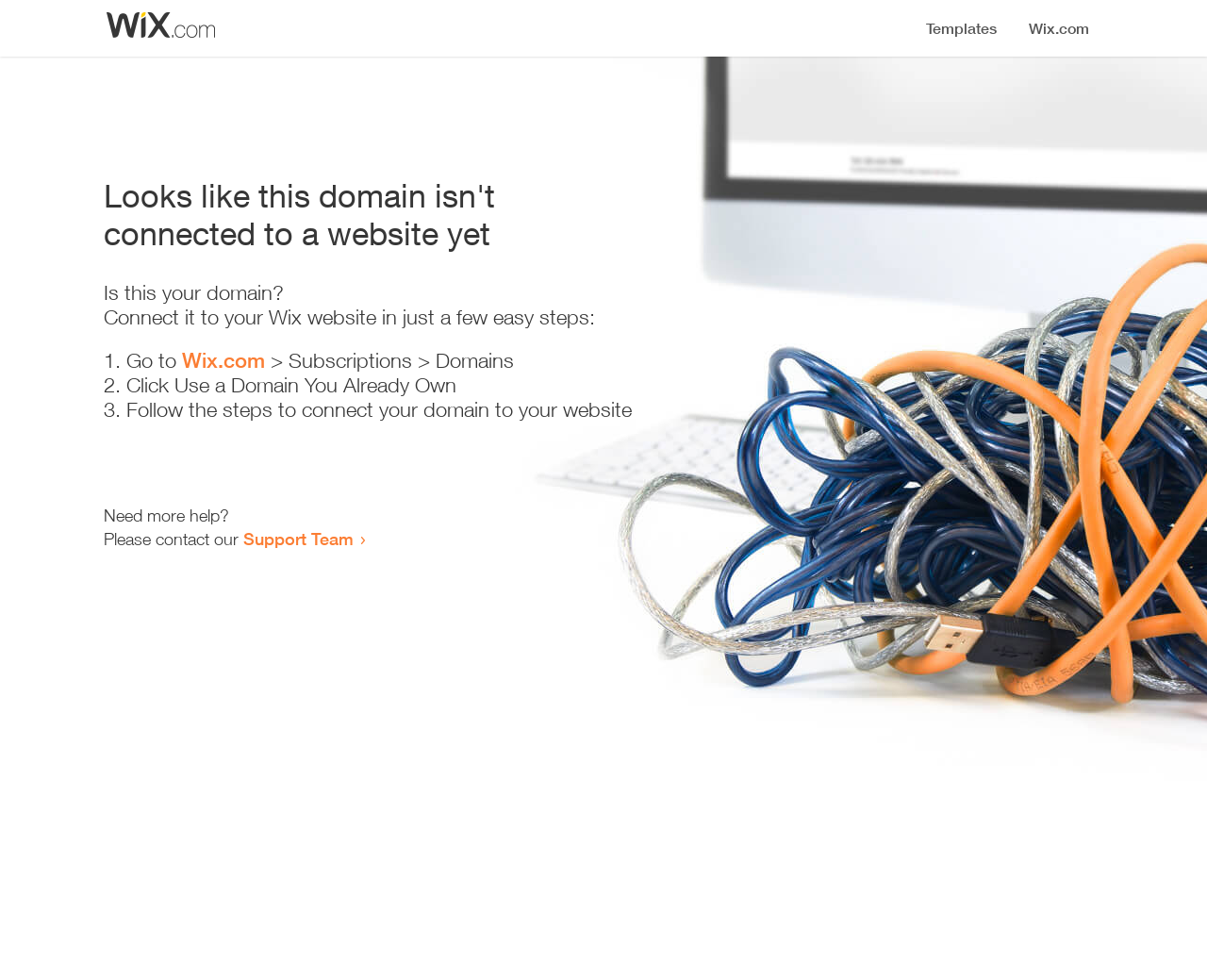Determine the bounding box coordinates for the UI element described. Format the coordinates as (top-left x, top-left y, bottom-right x, bottom-right y) and ensure all values are between 0 and 1. Element description: Support Team

[0.202, 0.539, 0.293, 0.56]